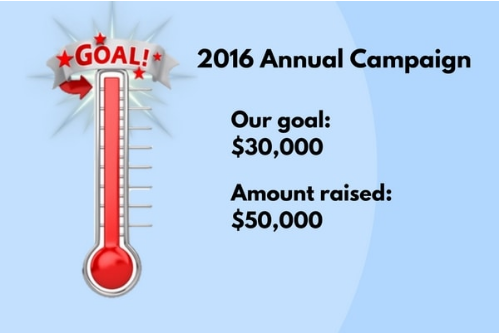What is the actual amount raised?
Give a detailed and exhaustive answer to the question.

The answer can be found by looking at the thermometer, which shows that the actual amount raised reached an impressive $50,000, surpassing the target.